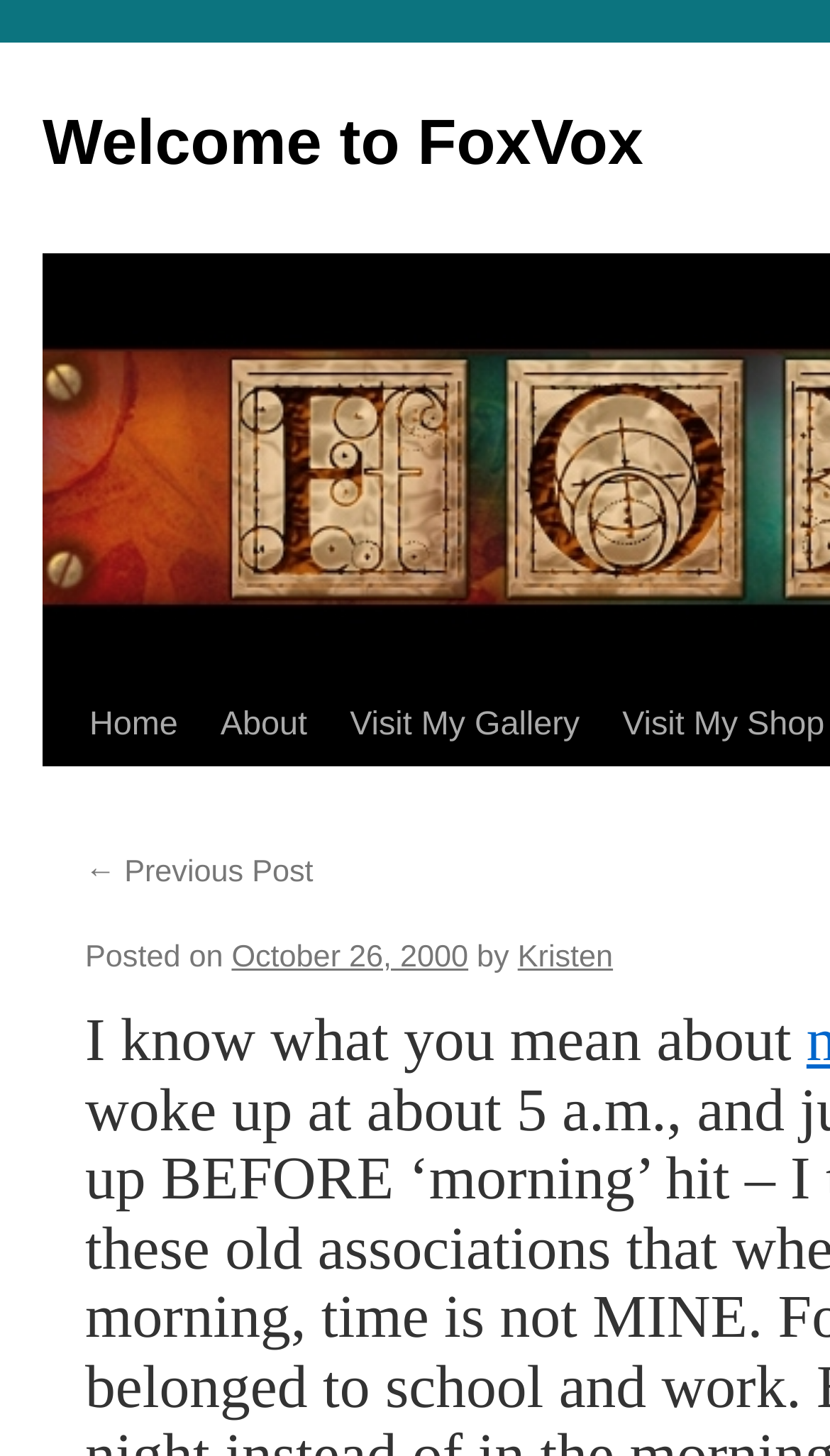Generate a comprehensive description of the webpage.

The webpage is titled "Welcome to FoxVox" and has a prominent link with the same text at the top left corner. Below this title, there is a "Skip to content" link, positioned slightly to the right. 

To the right of the title, there is a navigation menu consisting of three links: "Home", "About", and "Visit My Gallery", arranged horizontally. 

Below the navigation menu, there is a section that appears to be a blog post. This section has a "← Previous Post" link at the top left, followed by a "Posted on" label and a link to the date "October 26, 2000". To the right of the date, there is a "by" label, followed by a link to the author's name, "Kristen". 

The main content of the blog post is a paragraph of text that starts with "I know what you mean about", taking up most of the width of the page.